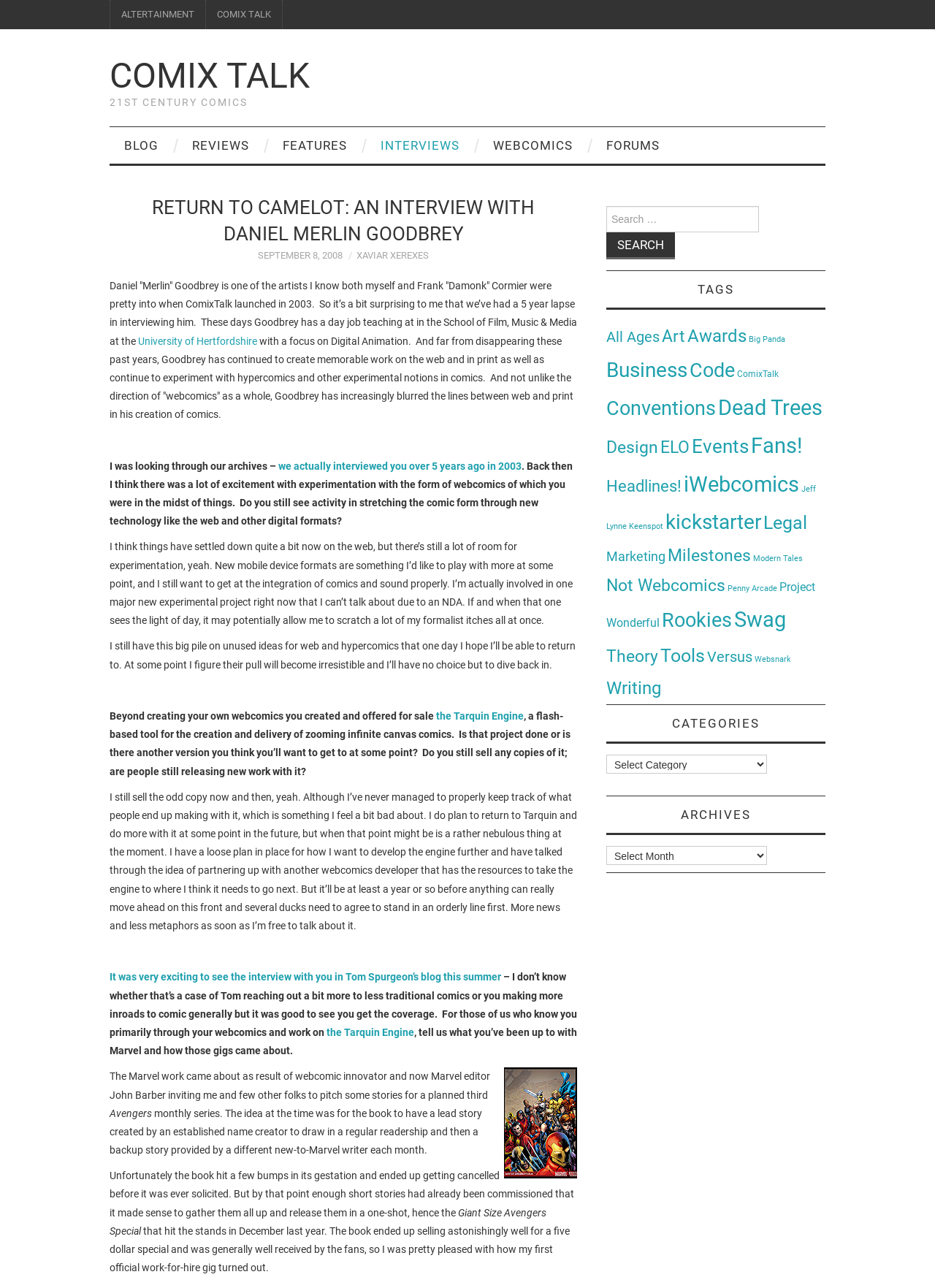Show me the bounding box coordinates of the clickable region to achieve the task as per the instruction: "Click on the 'FEATURES' link".

[0.287, 0.099, 0.387, 0.127]